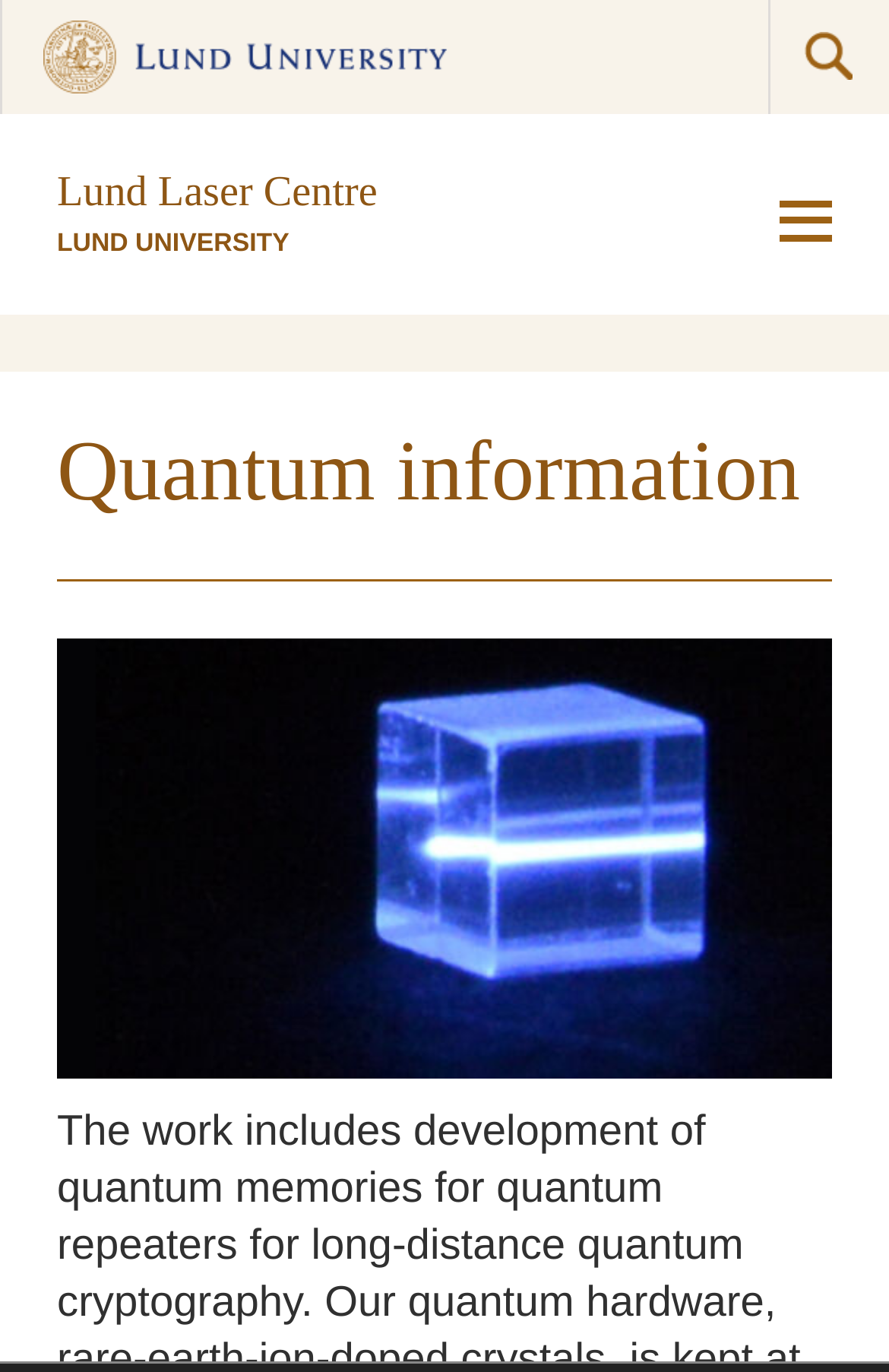How many links are present in the top row?
By examining the image, provide a one-word or phrase answer.

2